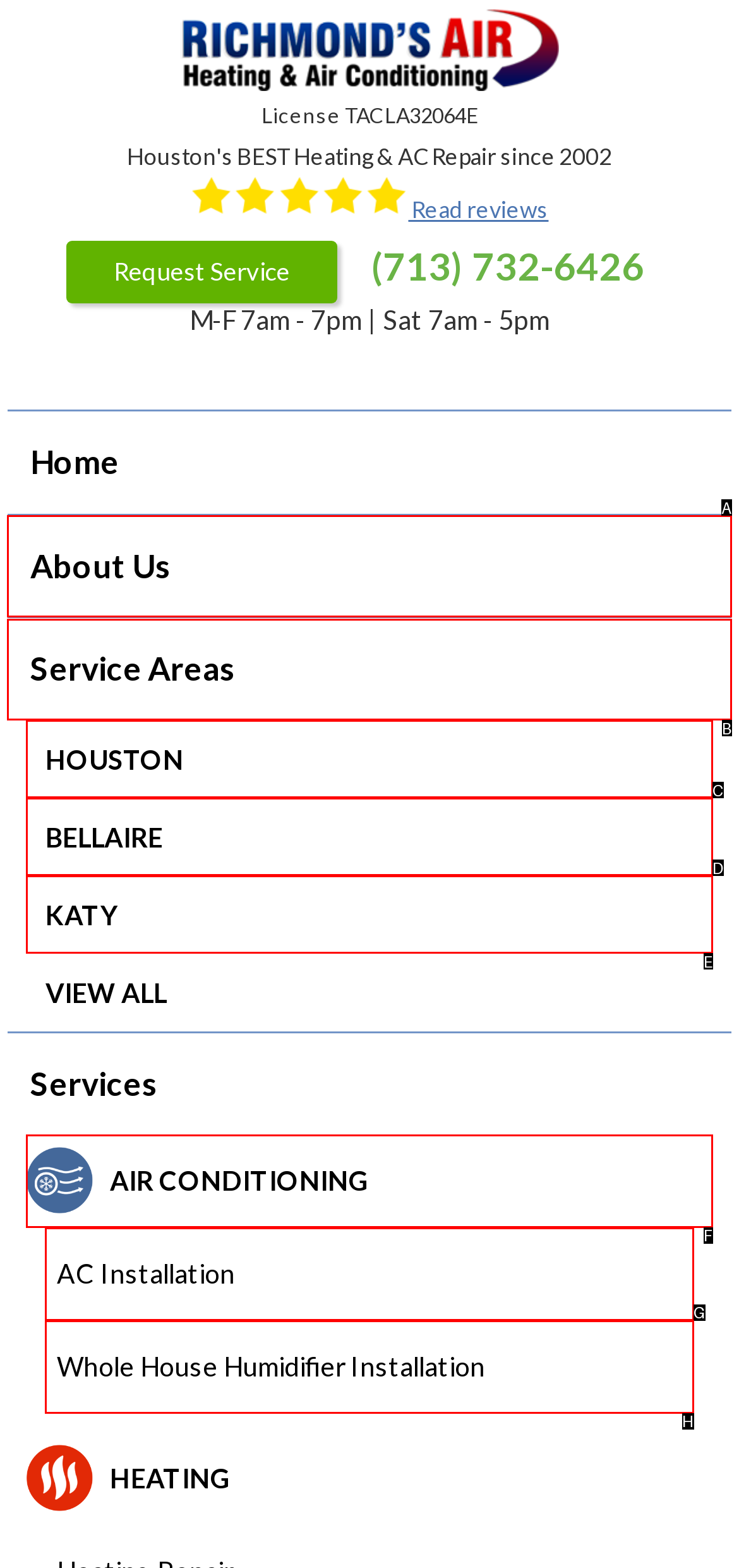Identify the bounding box that corresponds to: AC Installation
Respond with the letter of the correct option from the provided choices.

G